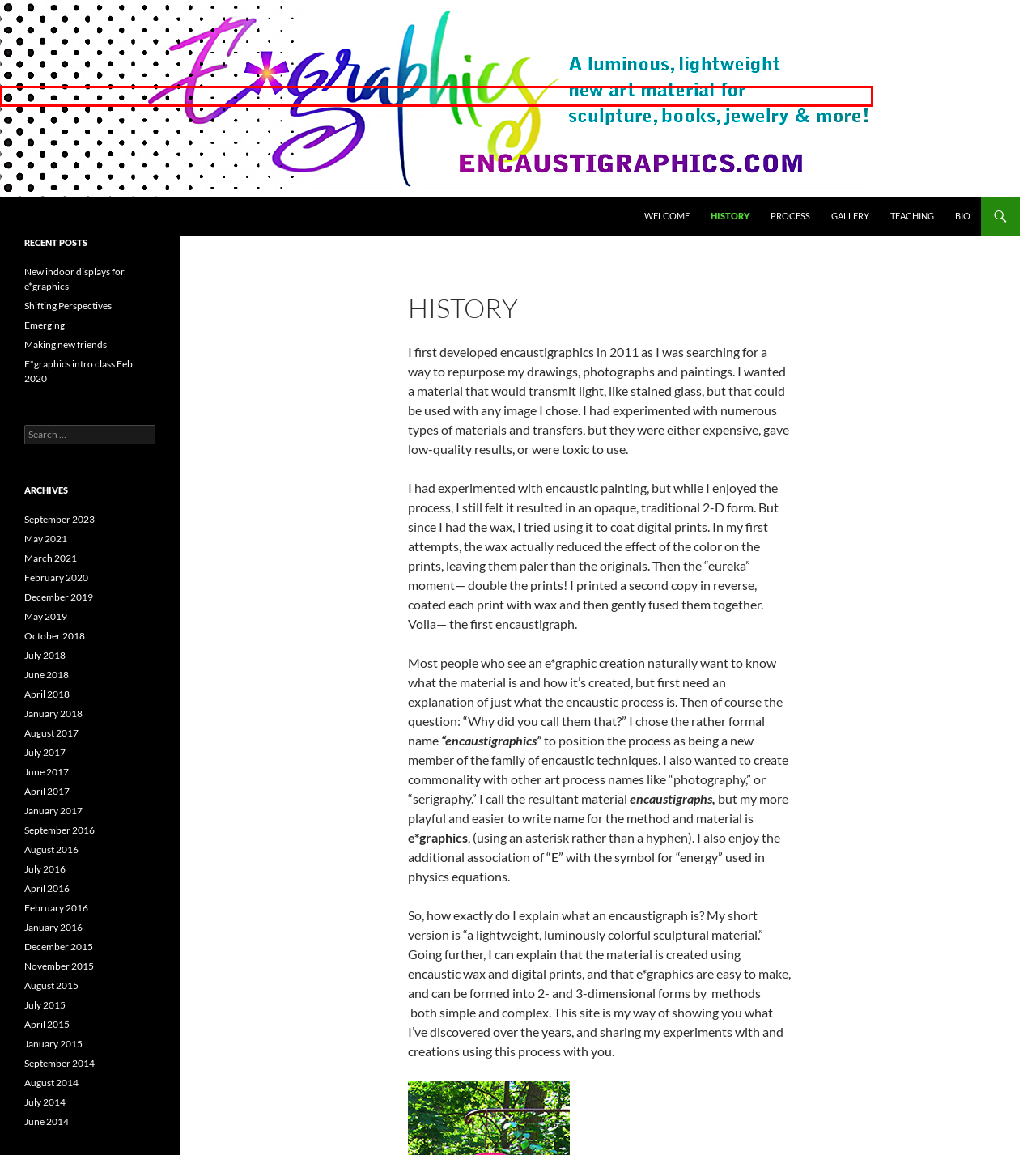Consider the screenshot of a webpage with a red bounding box around an element. Select the webpage description that best corresponds to the new page after clicking the element inside the red bounding box. Here are the candidates:
A. August | 2016 | Encaustigraphics
B. August | 2014 | Encaustigraphics
C. Process | Encaustigraphics
D. Making new friends | Encaustigraphics
E. Encaustigraphics | A luminous new encaustic art material
F. September | 2023 | Encaustigraphics
G. June | 2018 | Encaustigraphics
H. April | 2016 | Encaustigraphics

E